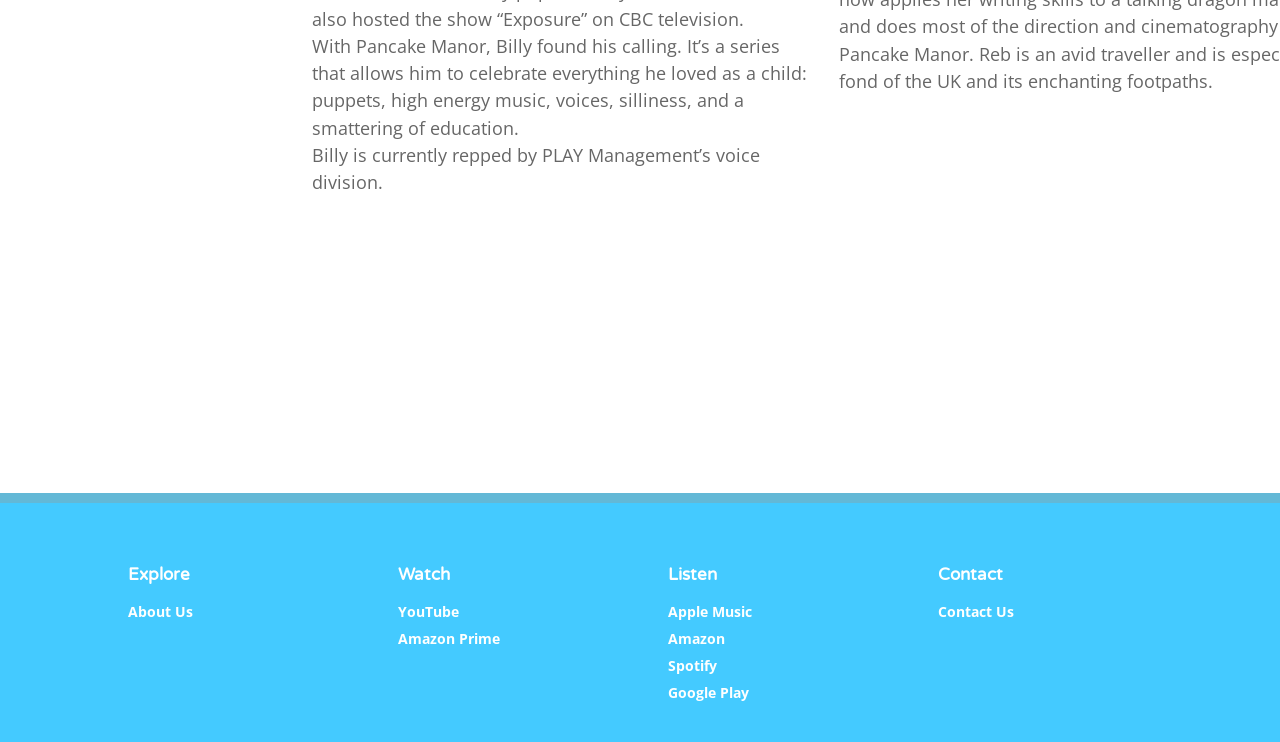Find the bounding box of the UI element described as: "Reference". The bounding box coordinates should be given as four float values between 0 and 1, i.e., [left, top, right, bottom].

None